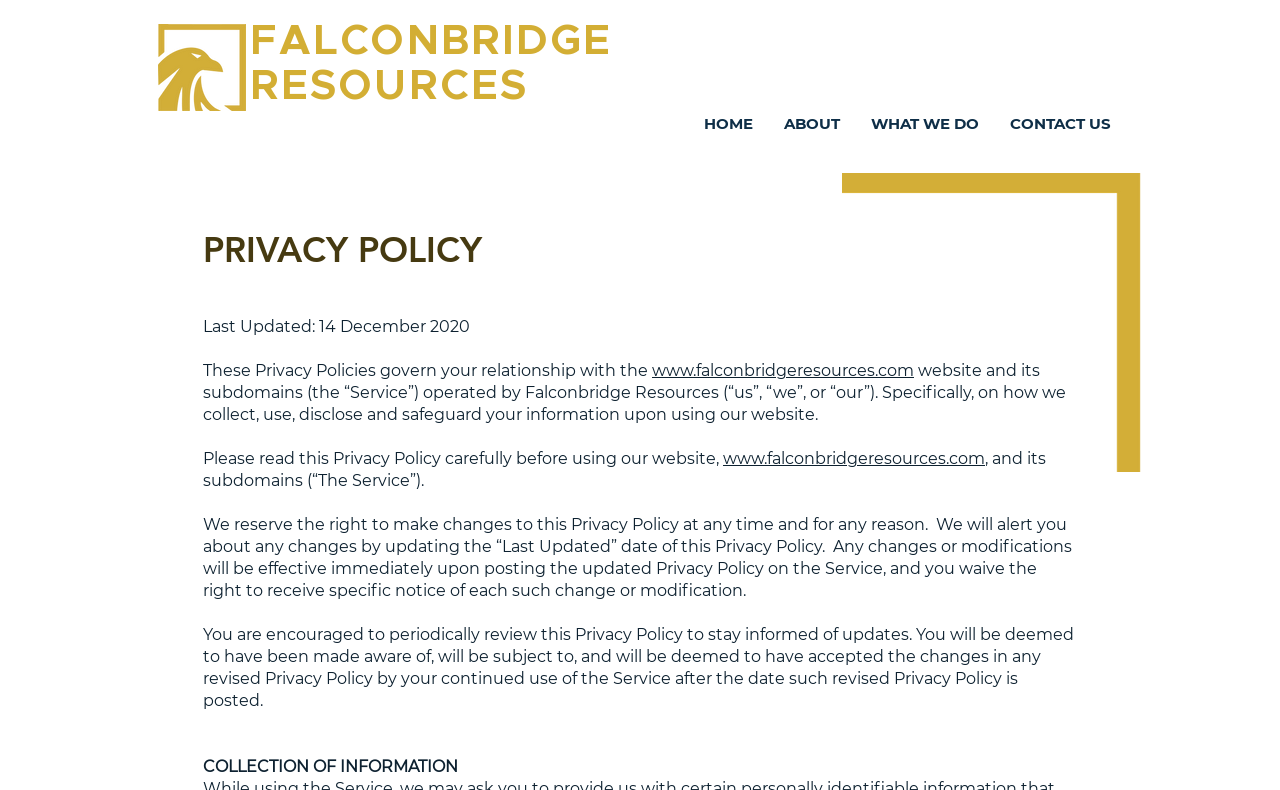What is the scope of the privacy policy?
Please answer the question with as much detail and depth as you can.

I inferred the answer by analyzing the text that states 'your relationship with the website and its subdomains' which suggests that the privacy policy applies to the website and its subdomains.